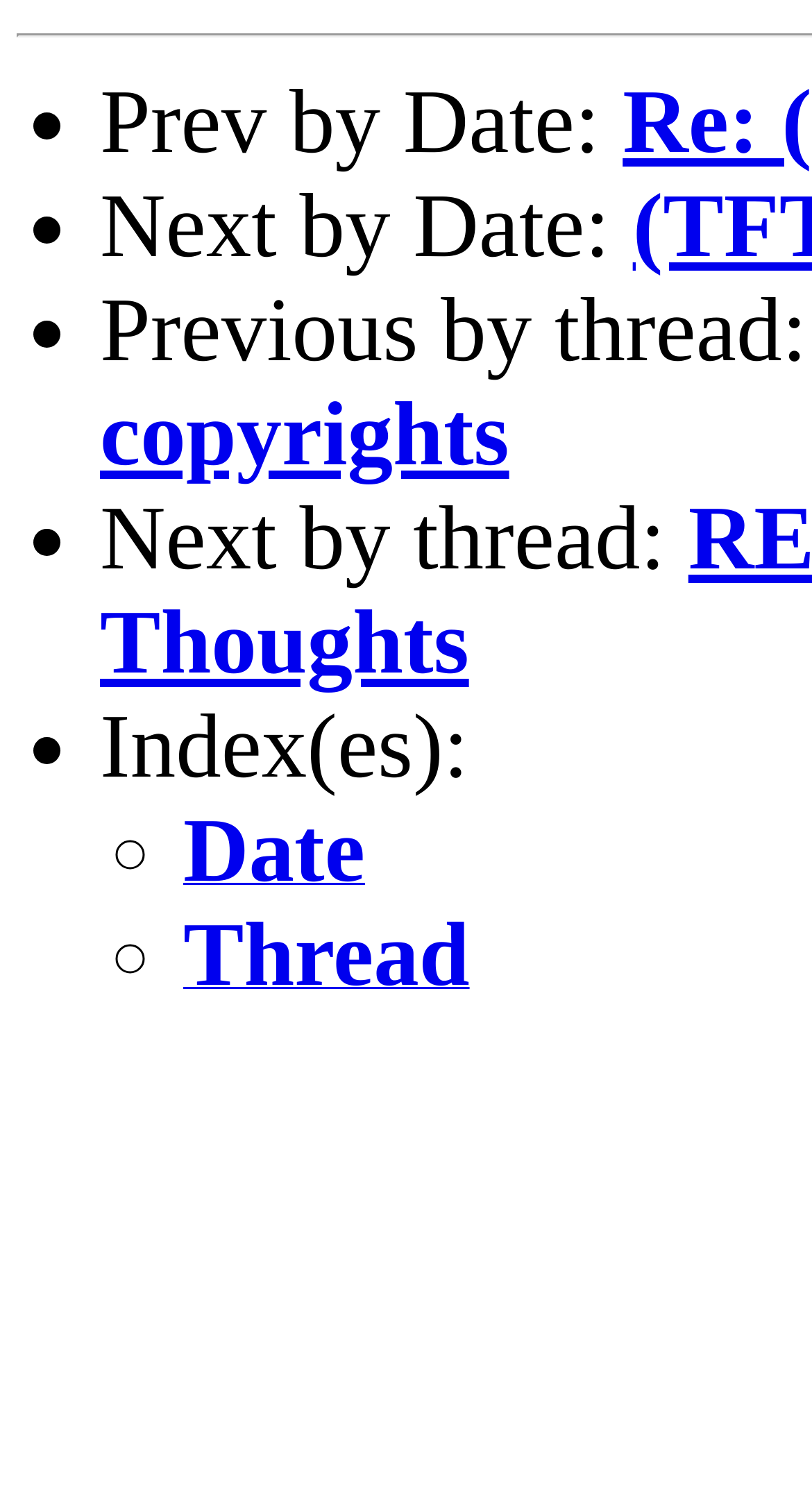Find the bounding box coordinates for the UI element whose description is: "Date". The coordinates should be four float numbers between 0 and 1, in the format [left, top, right, bottom].

[0.226, 0.574, 0.45, 0.597]